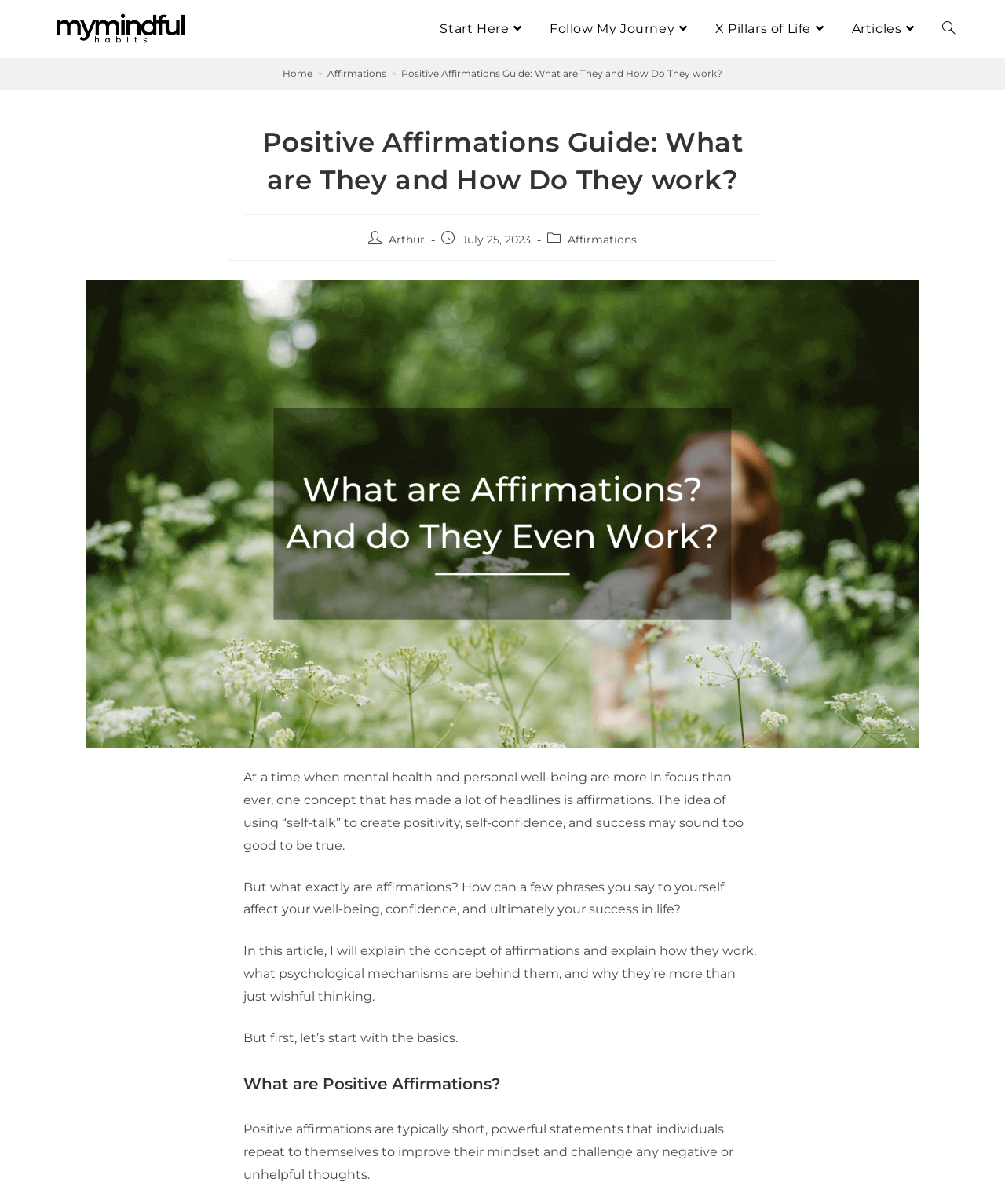Please find the bounding box coordinates of the element that needs to be clicked to perform the following instruction: "Search the website". The bounding box coordinates should be four float numbers between 0 and 1, represented as [left, top, right, bottom].

[0.926, 0.0, 0.962, 0.048]